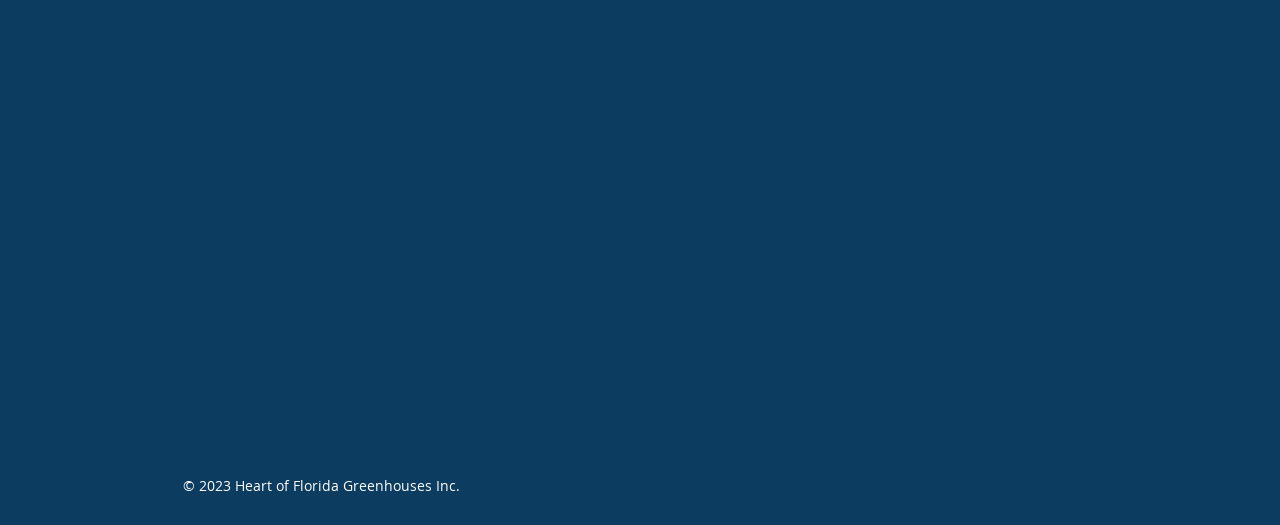Examine the screenshot and answer the question in as much detail as possible: What is the copyright year of the website?

The copyright information is located at the bottom of the webpage, and it states '© 2023 Heart of Florida Greenhouses Inc.', which indicates that the website's copyright year is 2023.